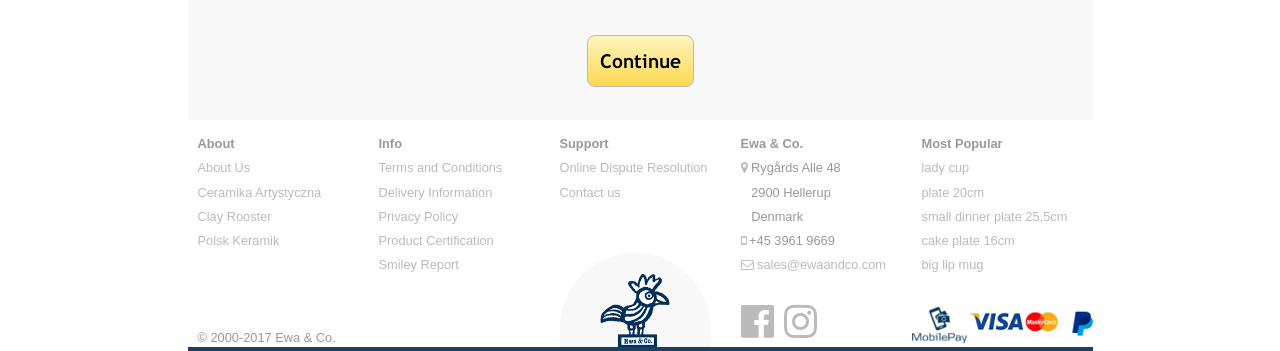What is the email address of the company?
Refer to the image and respond with a one-word or short-phrase answer.

sales@ewaandco.com